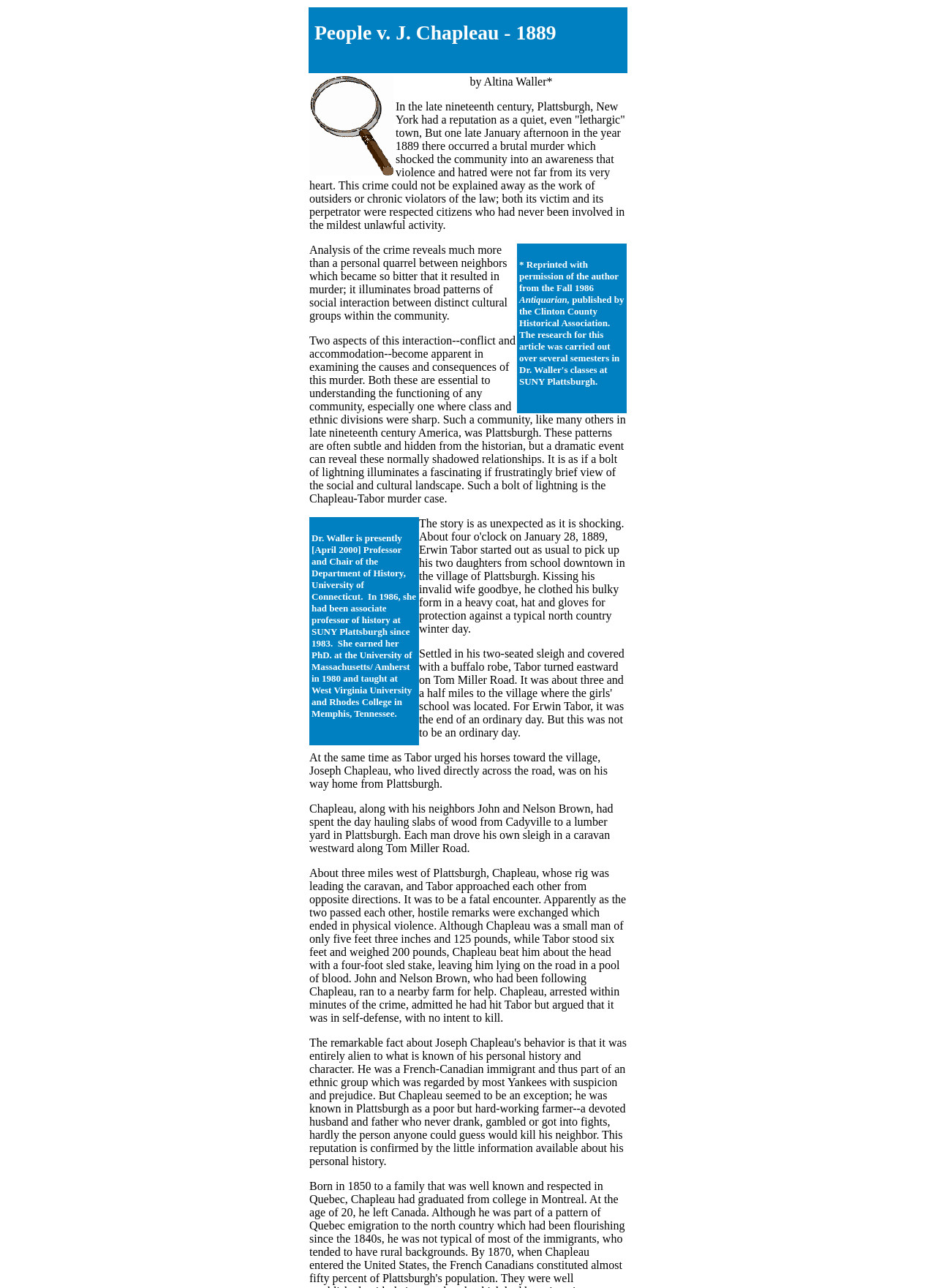Respond concisely with one word or phrase to the following query:
What is the name of the person involved in the murder case?

Joseph Chapleau